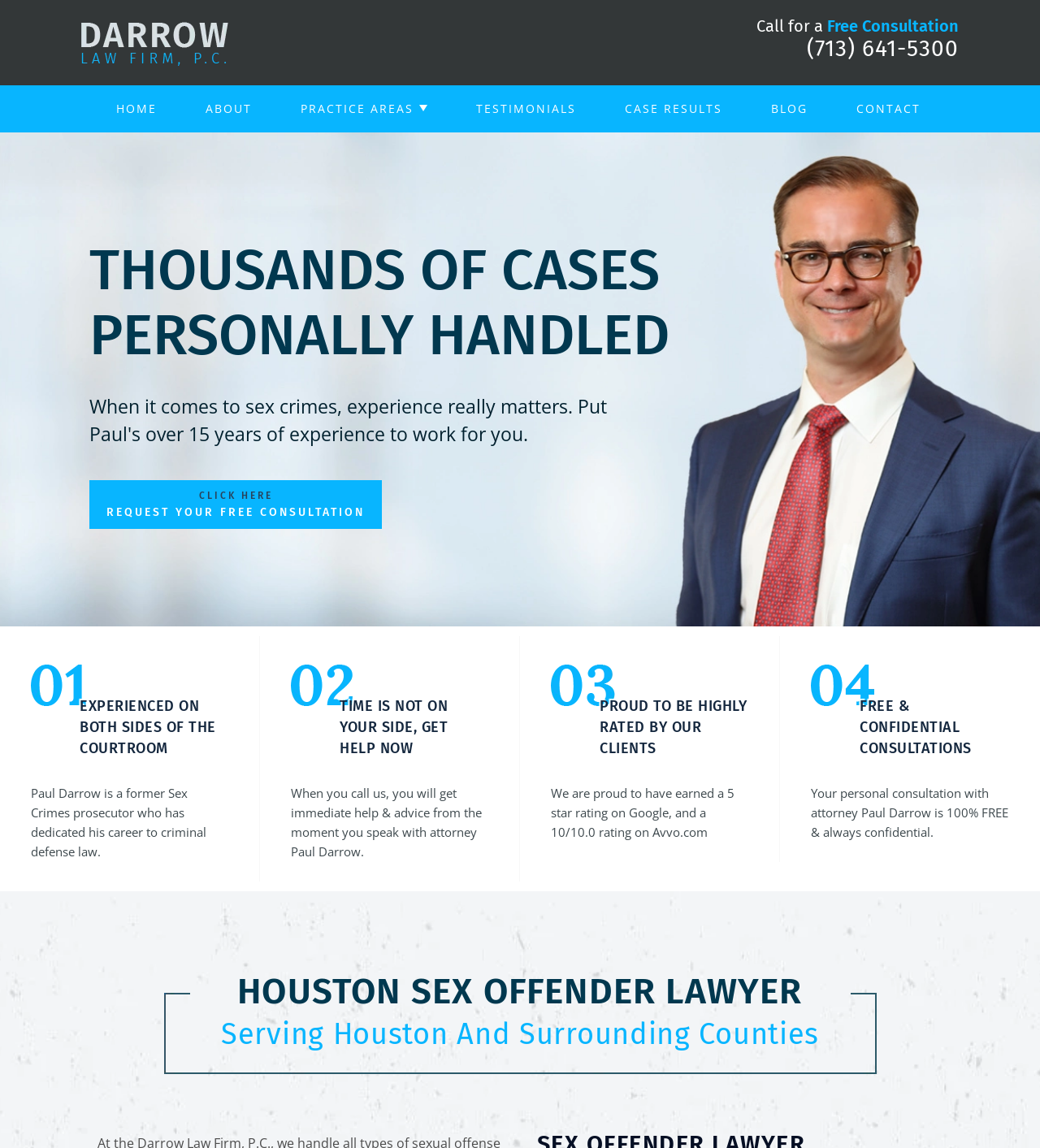What is the phone number to call for a free consultation?
Offer a detailed and full explanation in response to the question.

I found the phone number by looking at the link element with the text '(713) 641-5300' which is located near the 'Call for a' and 'Free Consultation' static text elements.